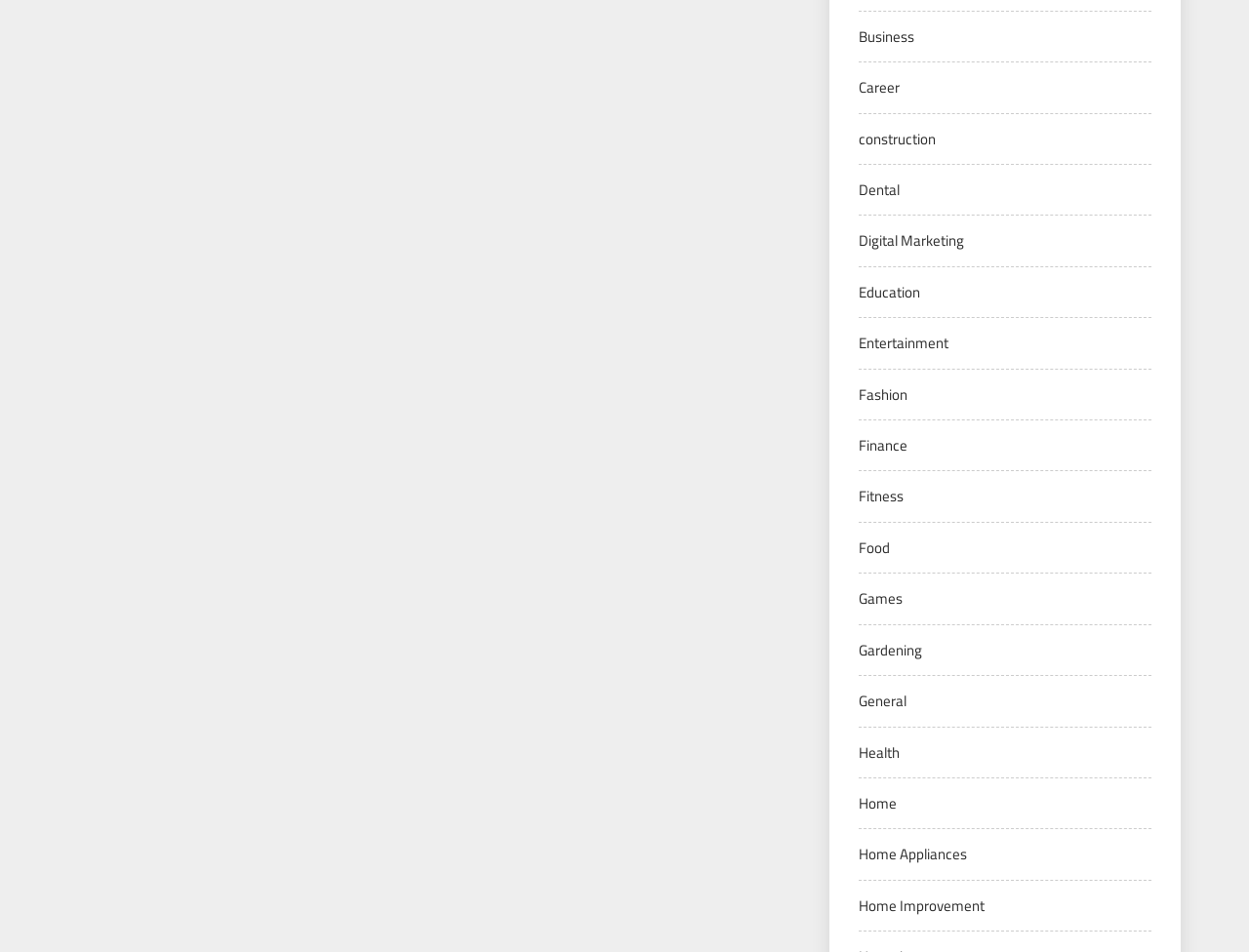Point out the bounding box coordinates of the section to click in order to follow this instruction: "Browse Home Improvement".

[0.688, 0.939, 0.788, 0.963]